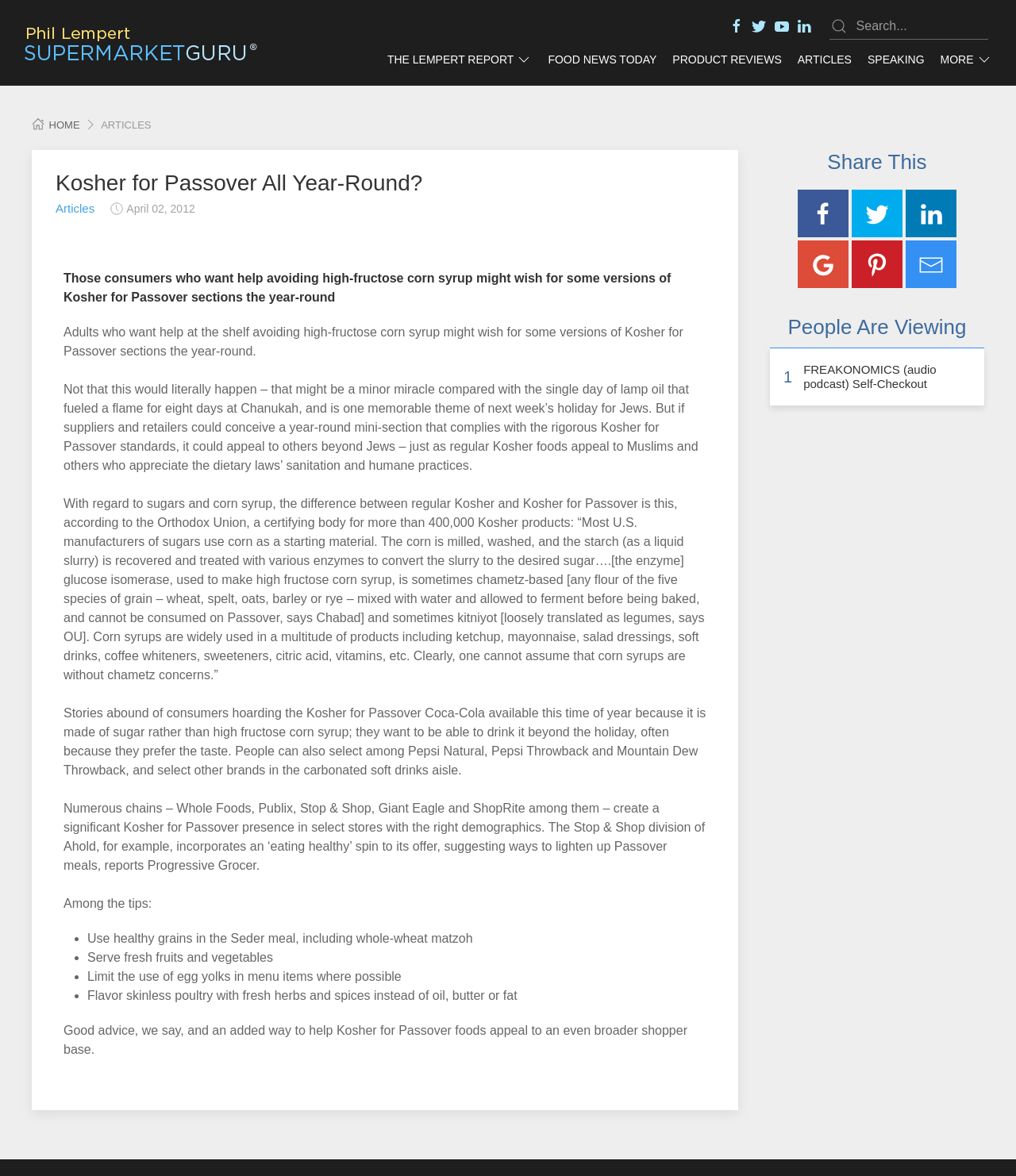Describe the webpage meticulously, covering all significant aspects.

This webpage is about shopping for groceries smarter, eating healthier, and living better. At the top, there is a header section with links to "Phil Lempert SupermarketGuru" and a search box. Below the header, there are several navigation links, including "THE LEMPERT REPORT", "FOOD NEWS TODAY", "PRODUCT REVIEWS", "ARTICLES", "SPEAKING", and "MORE".

The main content of the webpage is an article titled "Kosher for Passover All Year-Round?" with a heading and several paragraphs of text. The article discusses the benefits of having Kosher for Passover sections in stores year-round, not just during the holiday. It also explains the differences between regular Kosher and Kosher for Passover products, particularly with regard to sugars and corn syrup.

The article is accompanied by several images and links to related articles. There is also a section with tips on how to make Passover meals healthier, including using whole-wheat matzoh, serving fresh fruits and vegetables, and limiting the use of egg yolks.

At the bottom of the page, there are links to share the article on social media and a section titled "People Are Viewing" with a table showing related articles.